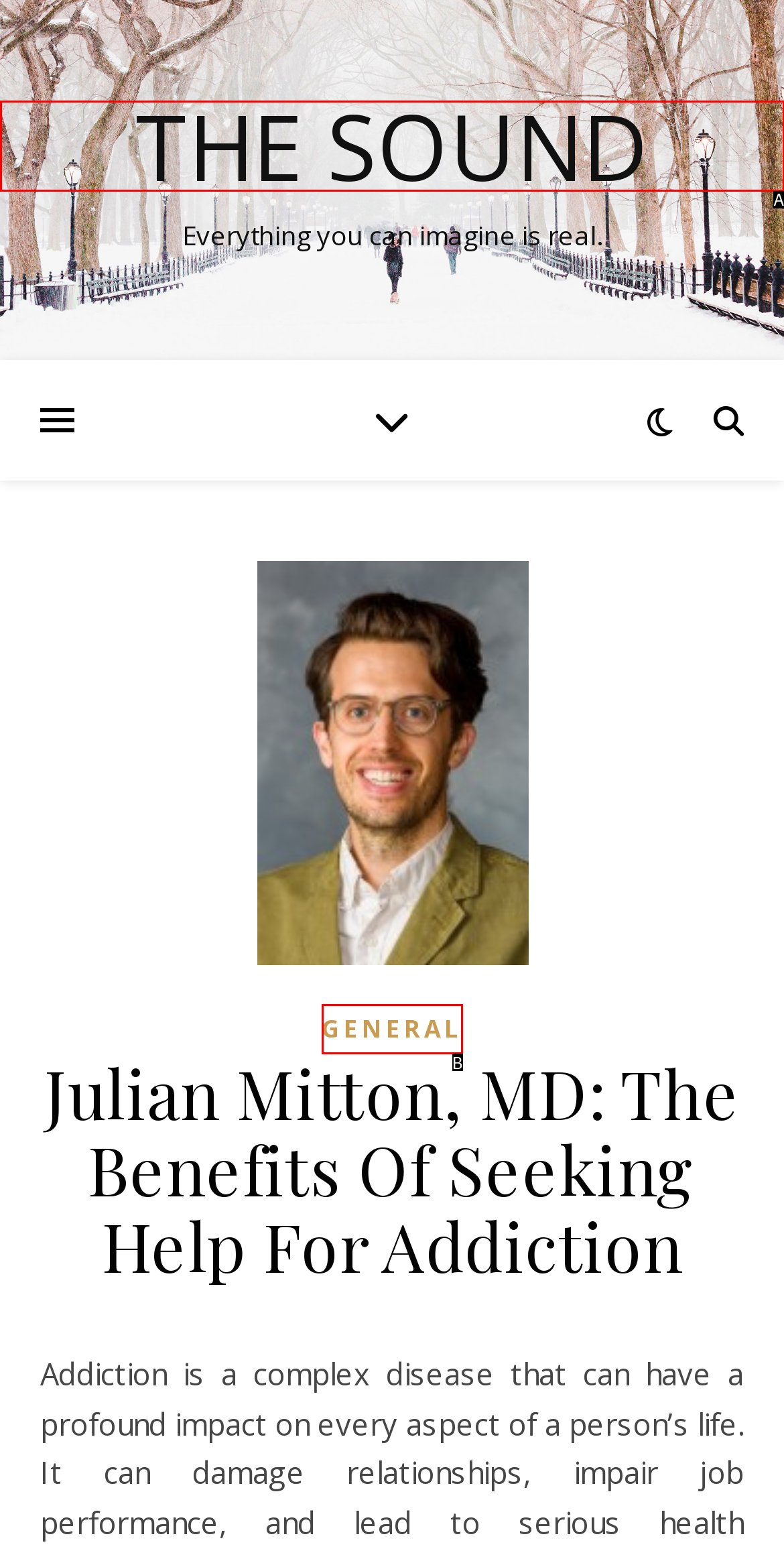Please identify the UI element that matches the description: The Sound
Respond with the letter of the correct option.

A